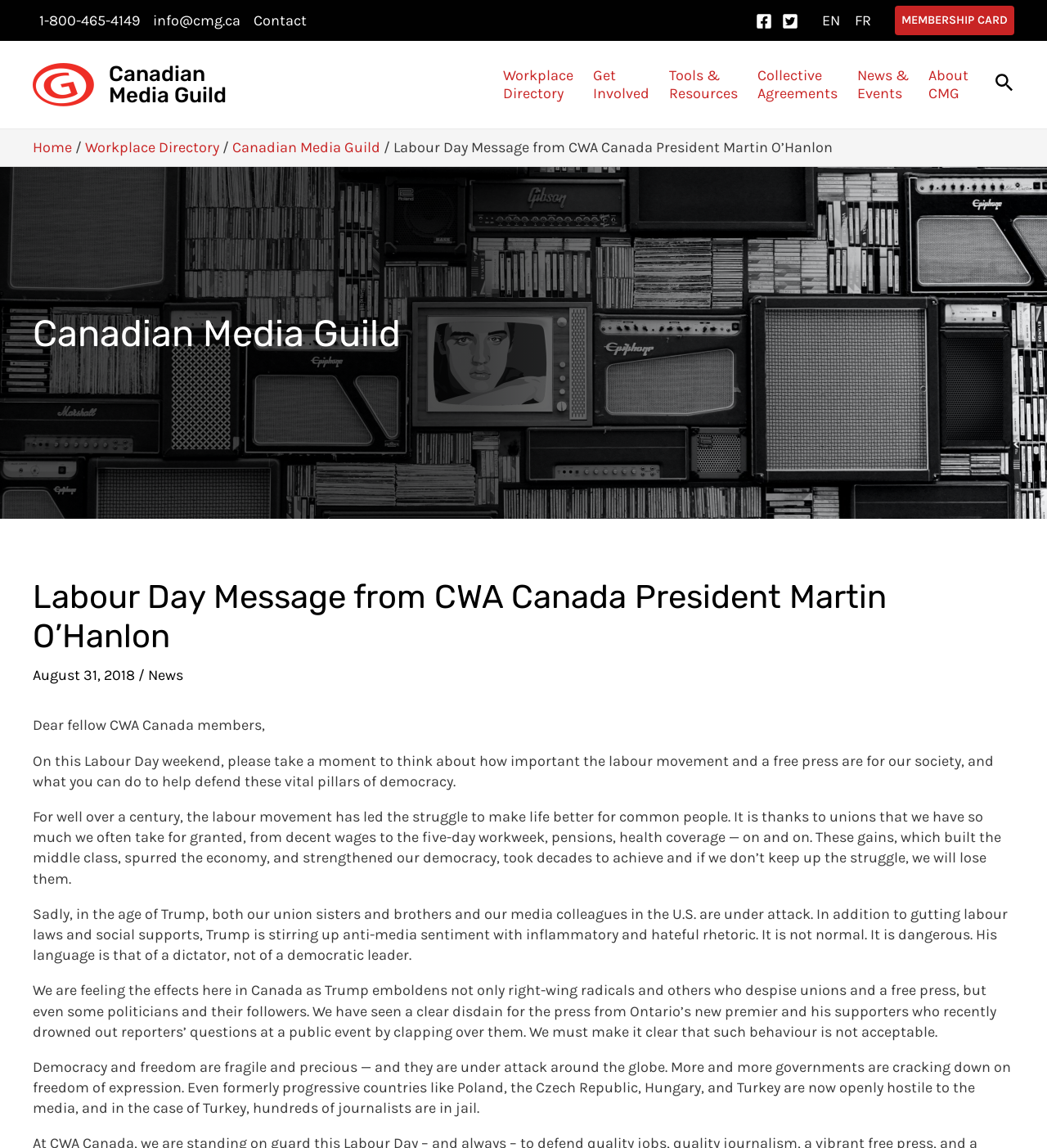Use one word or a short phrase to answer the question provided: 
What is the position of the 'Search icon link' on the webpage?

Top right corner